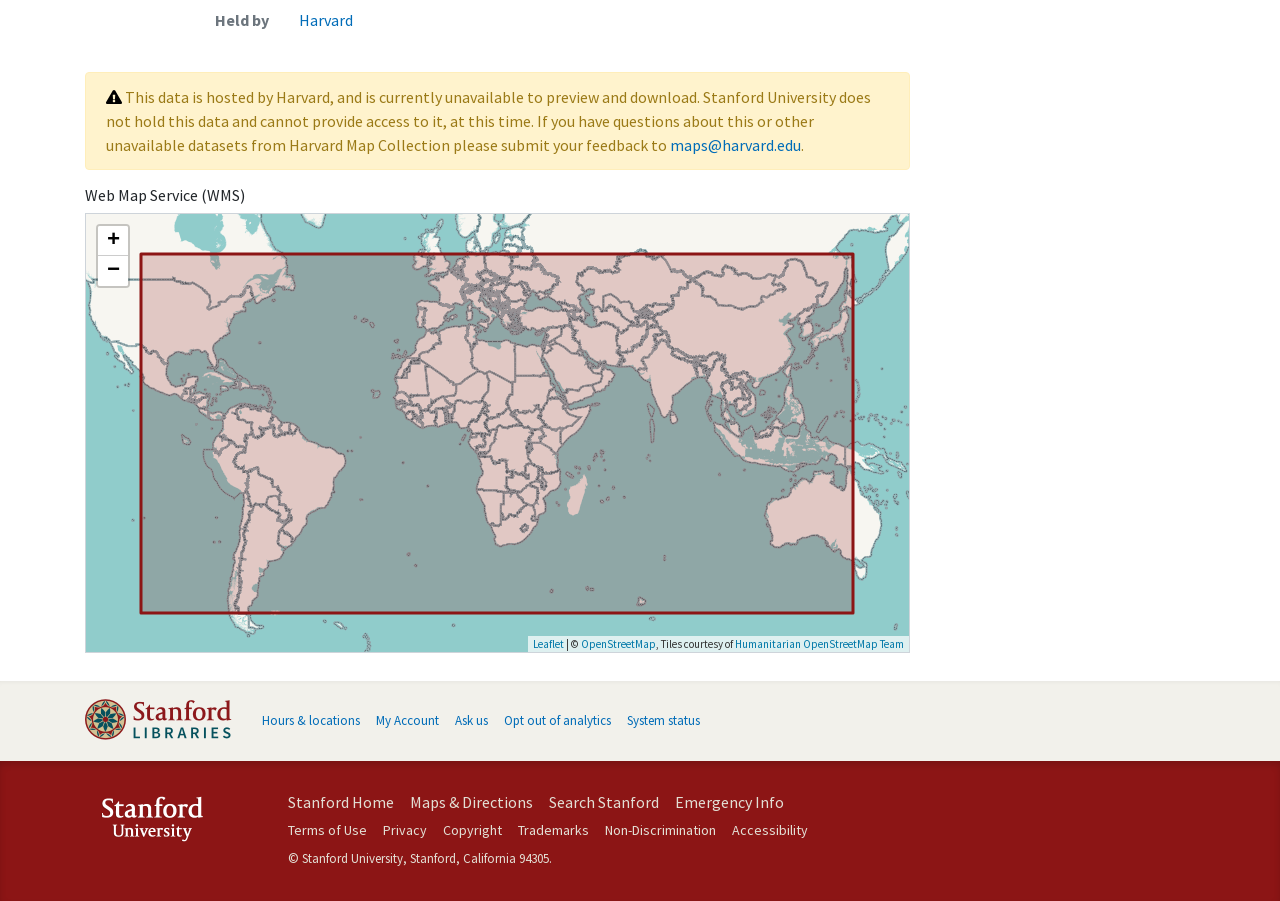Determine the bounding box for the described UI element: "Leaflet".

[0.416, 0.707, 0.441, 0.722]